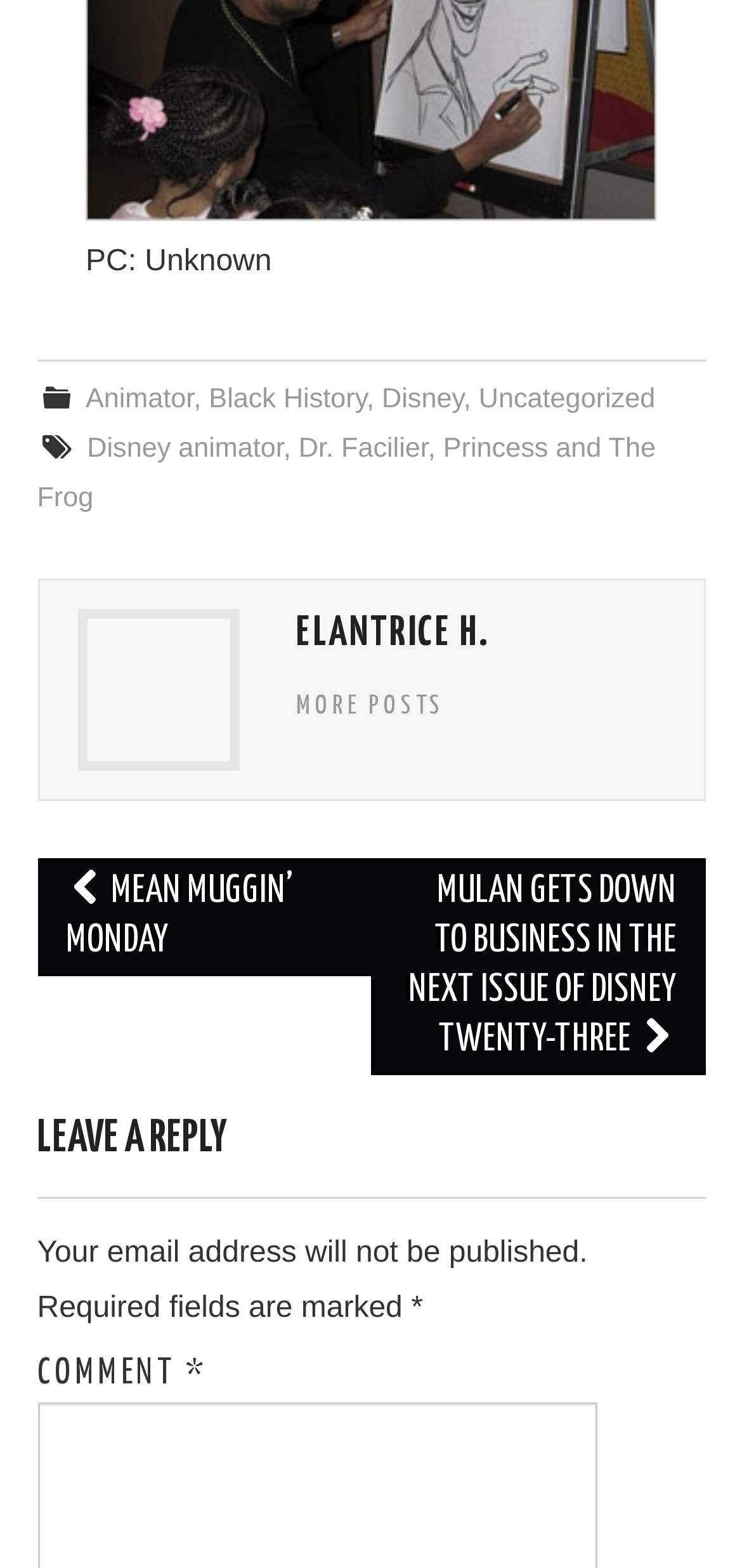How many links are there in the footer?
Answer the question with as much detail as you can, using the image as a reference.

The footer section contains links to 'Animator', 'Black History', 'Disney', 'Disney animator', and 'Uncategorized', which are five links in total.